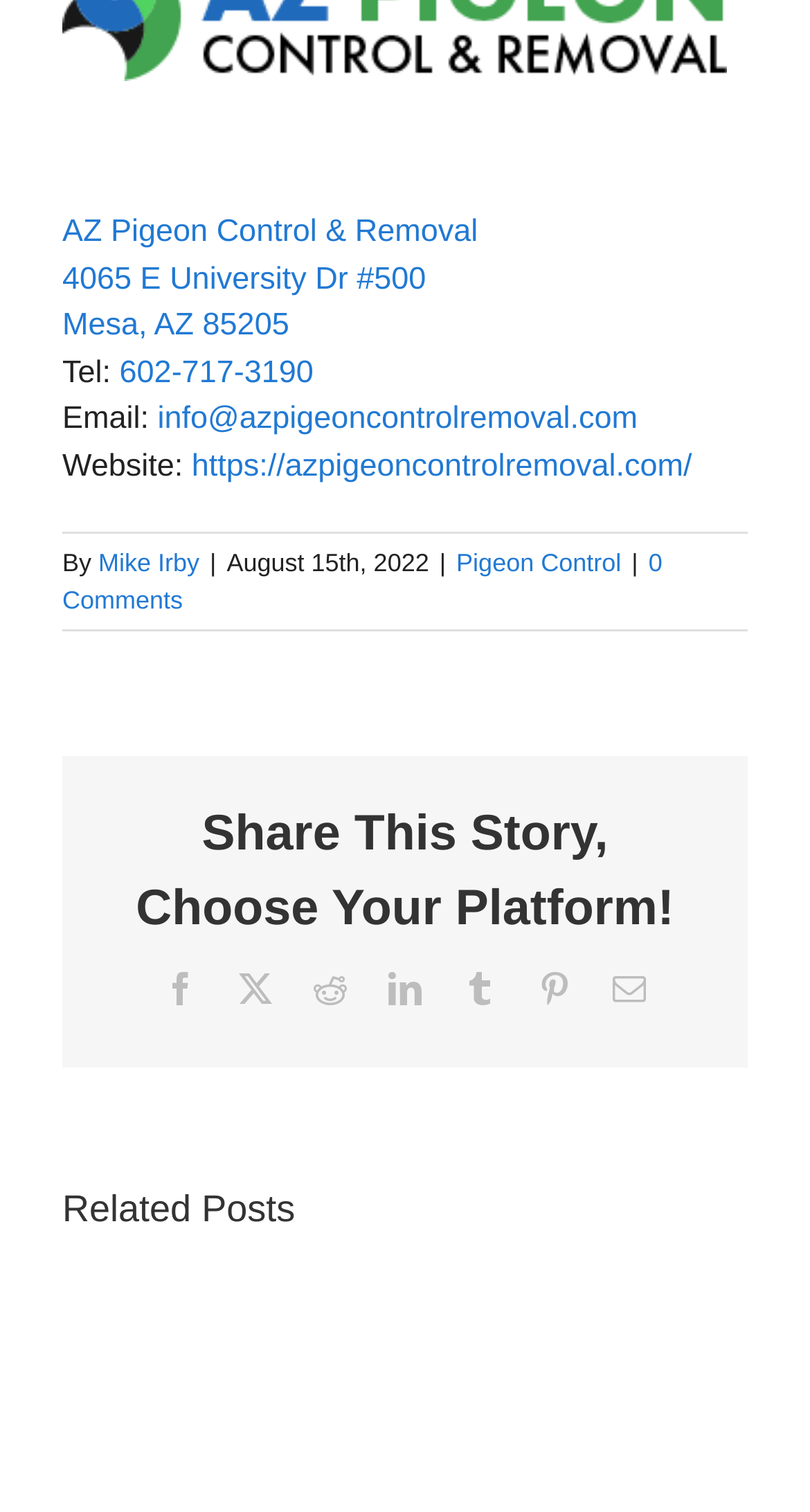What is the date of the article?
Using the image as a reference, give a one-word or short phrase answer.

August 15th, 2022